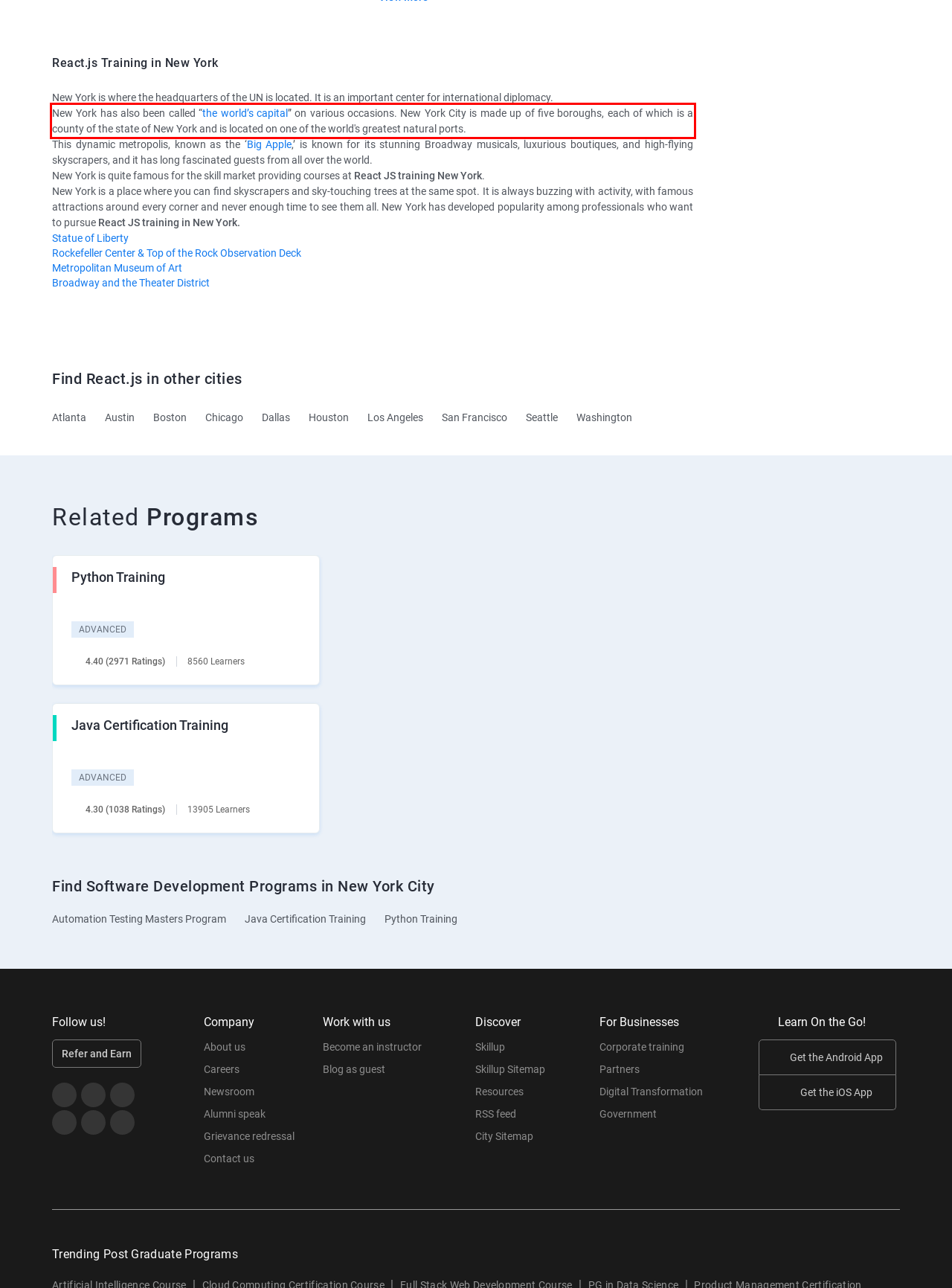Analyze the screenshot of the webpage and extract the text from the UI element that is inside the red bounding box.

New York has also been called “the world’s capital” on various occasions. New York City is made up of five boroughs, each of which is a county of the state of New York and is located on one of the world's greatest natural ports.